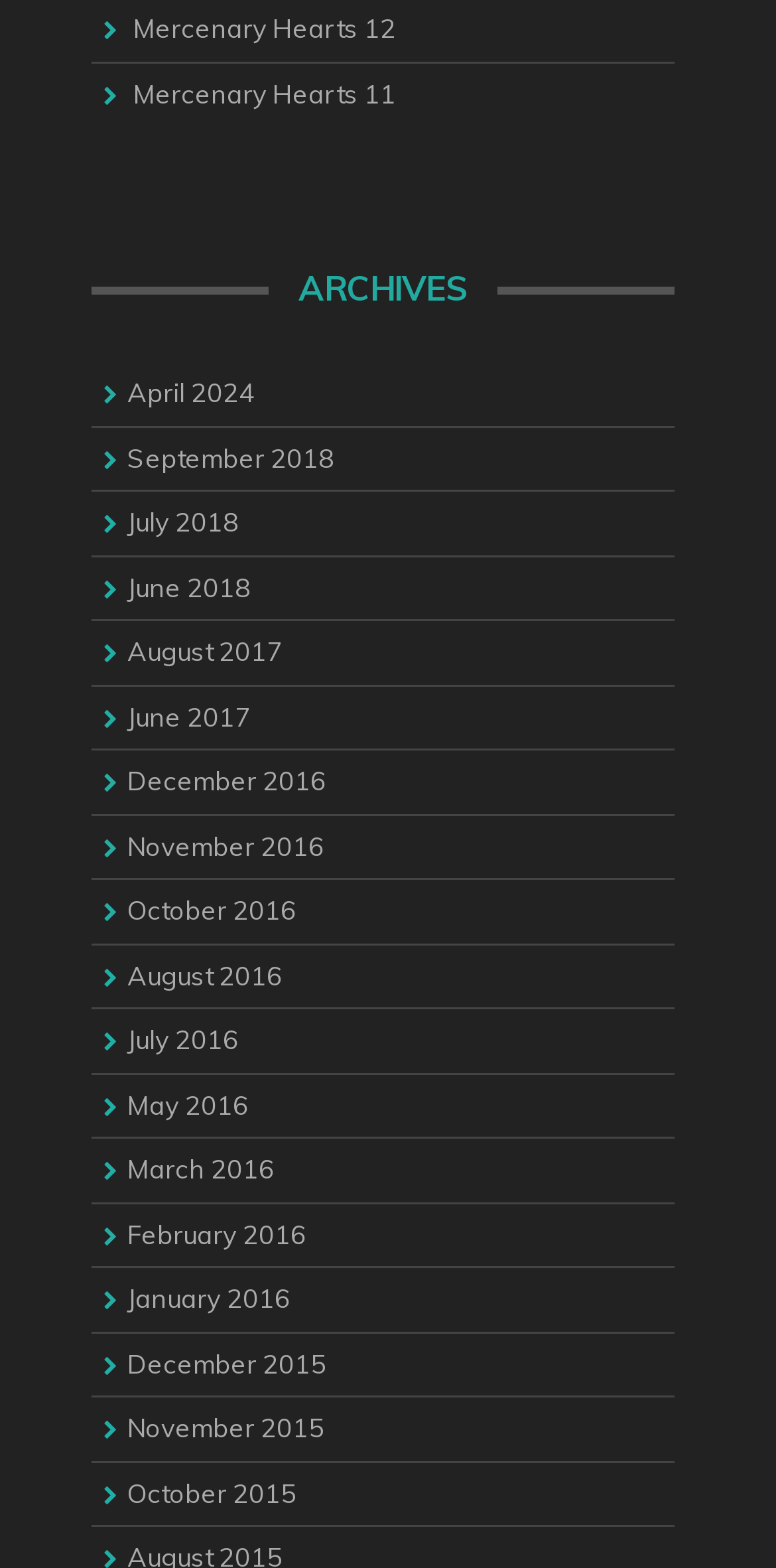Please identify the bounding box coordinates of the clickable element to fulfill the following instruction: "view posts from September 2018". The coordinates should be four float numbers between 0 and 1, i.e., [left, top, right, bottom].

[0.164, 0.281, 0.431, 0.302]